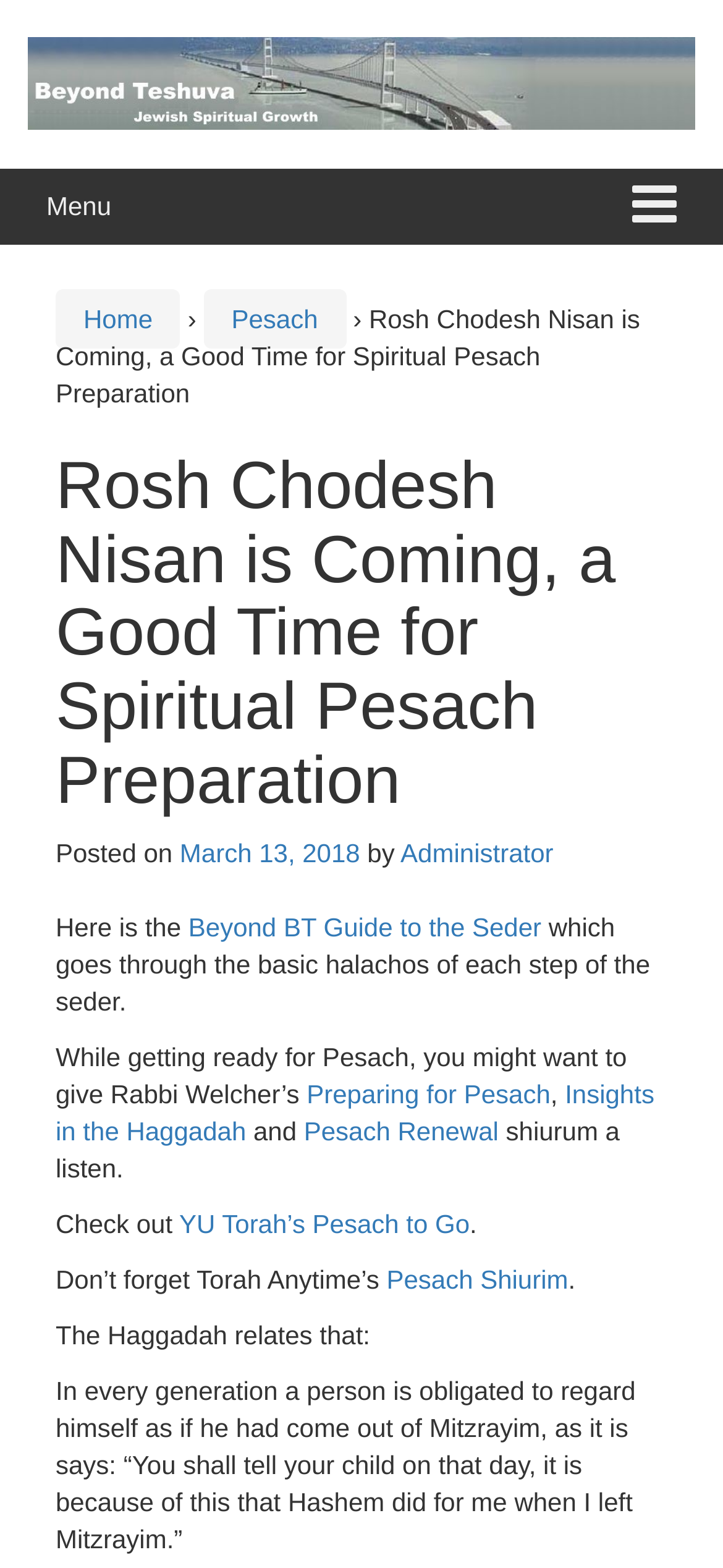Locate the bounding box coordinates of the area you need to click to fulfill this instruction: 'Click the 'Pesach' link'. The coordinates must be in the form of four float numbers ranging from 0 to 1: [left, top, right, bottom].

[0.32, 0.194, 0.44, 0.213]